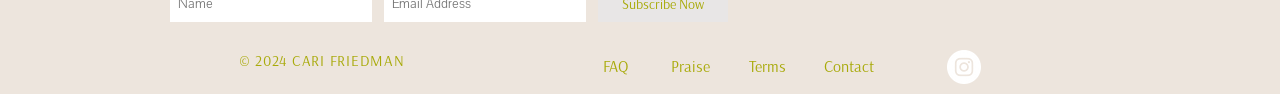How many links are in the footer?
From the screenshot, provide a brief answer in one word or phrase.

4